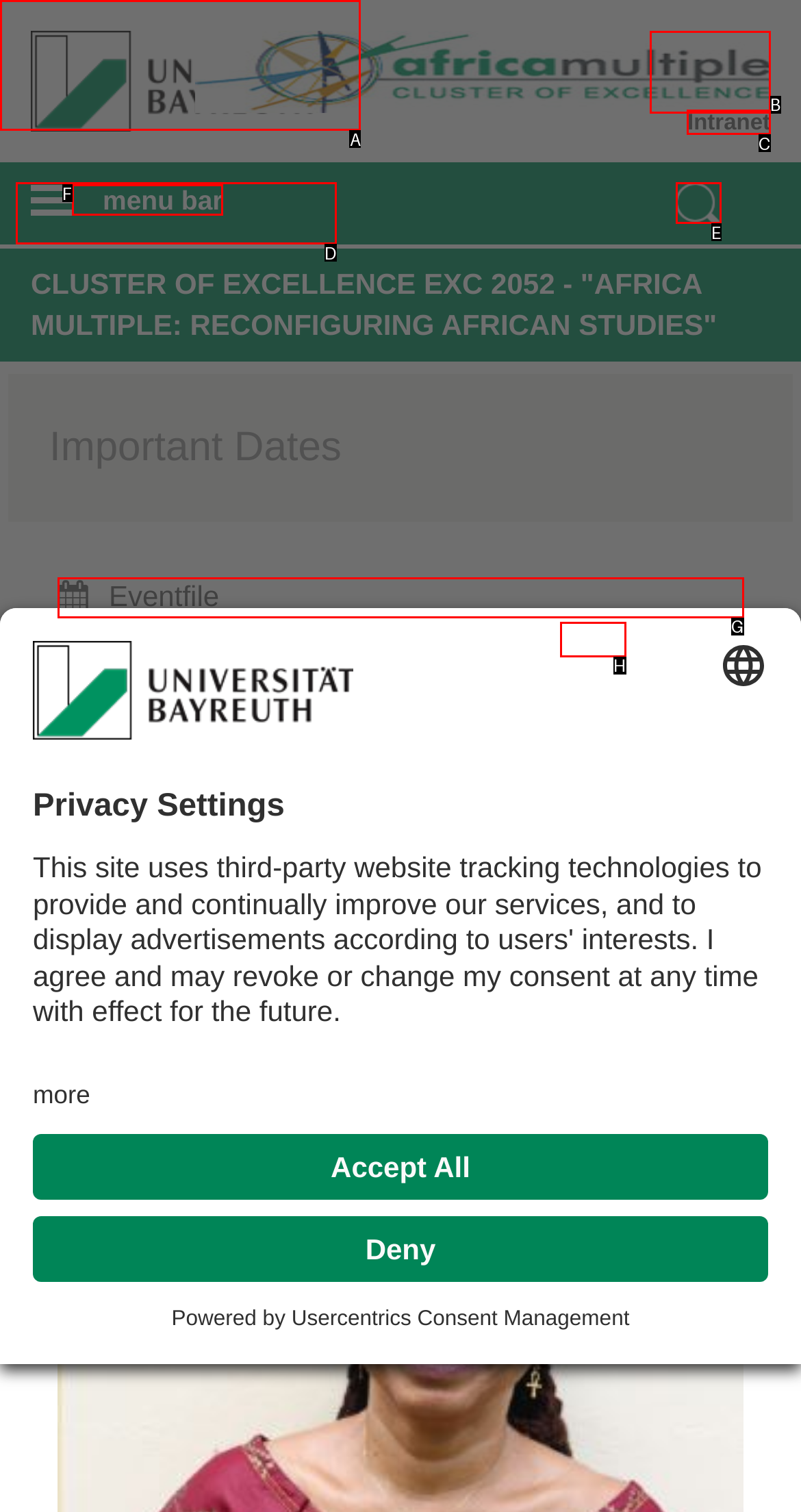Which HTML element matches the description: parent_node: Intranet title="Universtität Bayreuth Startseite" the best? Answer directly with the letter of the chosen option.

A